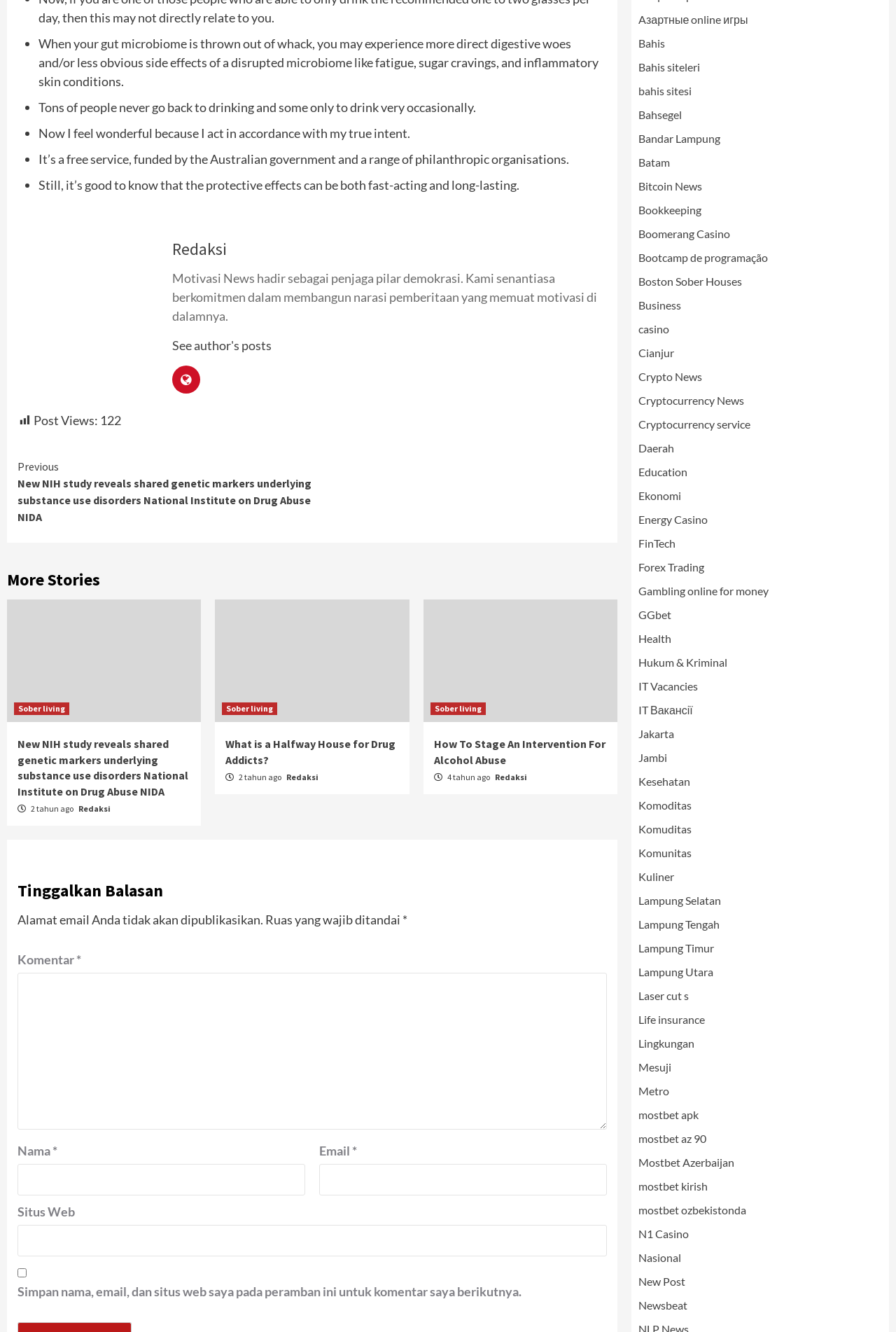Please determine the bounding box coordinates of the clickable area required to carry out the following instruction: "Click on the 'New NIH study reveals shared genetic markers underlying substance use disorders National Institute on Drug Abuse NIDA' link". The coordinates must be four float numbers between 0 and 1, represented as [left, top, right, bottom].

[0.02, 0.553, 0.21, 0.599]